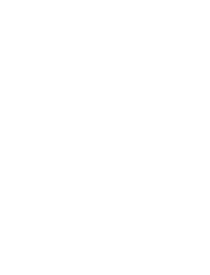Please answer the following question using a single word or phrase: 
What is the purpose of the educational material?

To aid learners